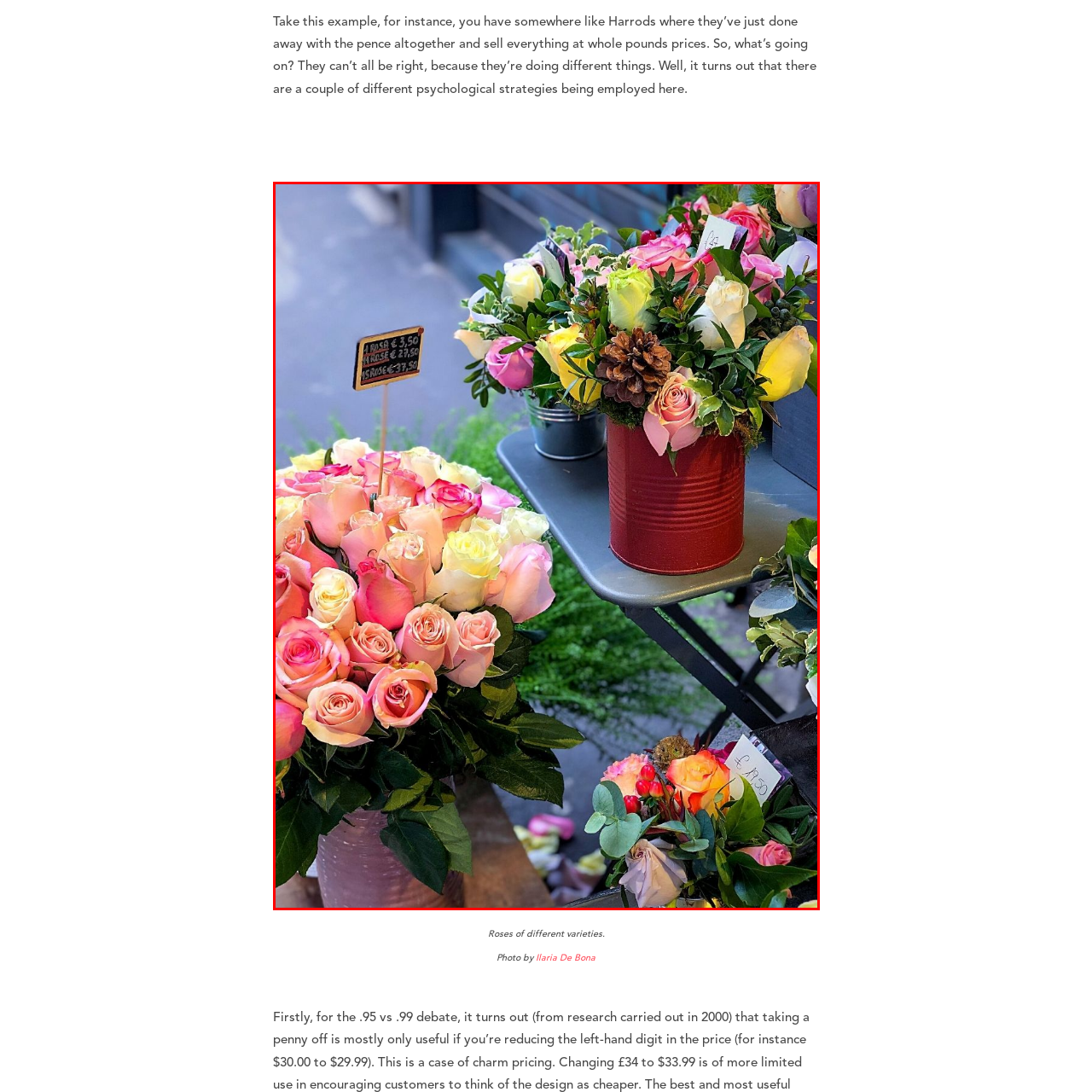What is displayed on the table?
Look at the image section surrounded by the red bounding box and provide a concise answer in one word or phrase.

Both bouquets